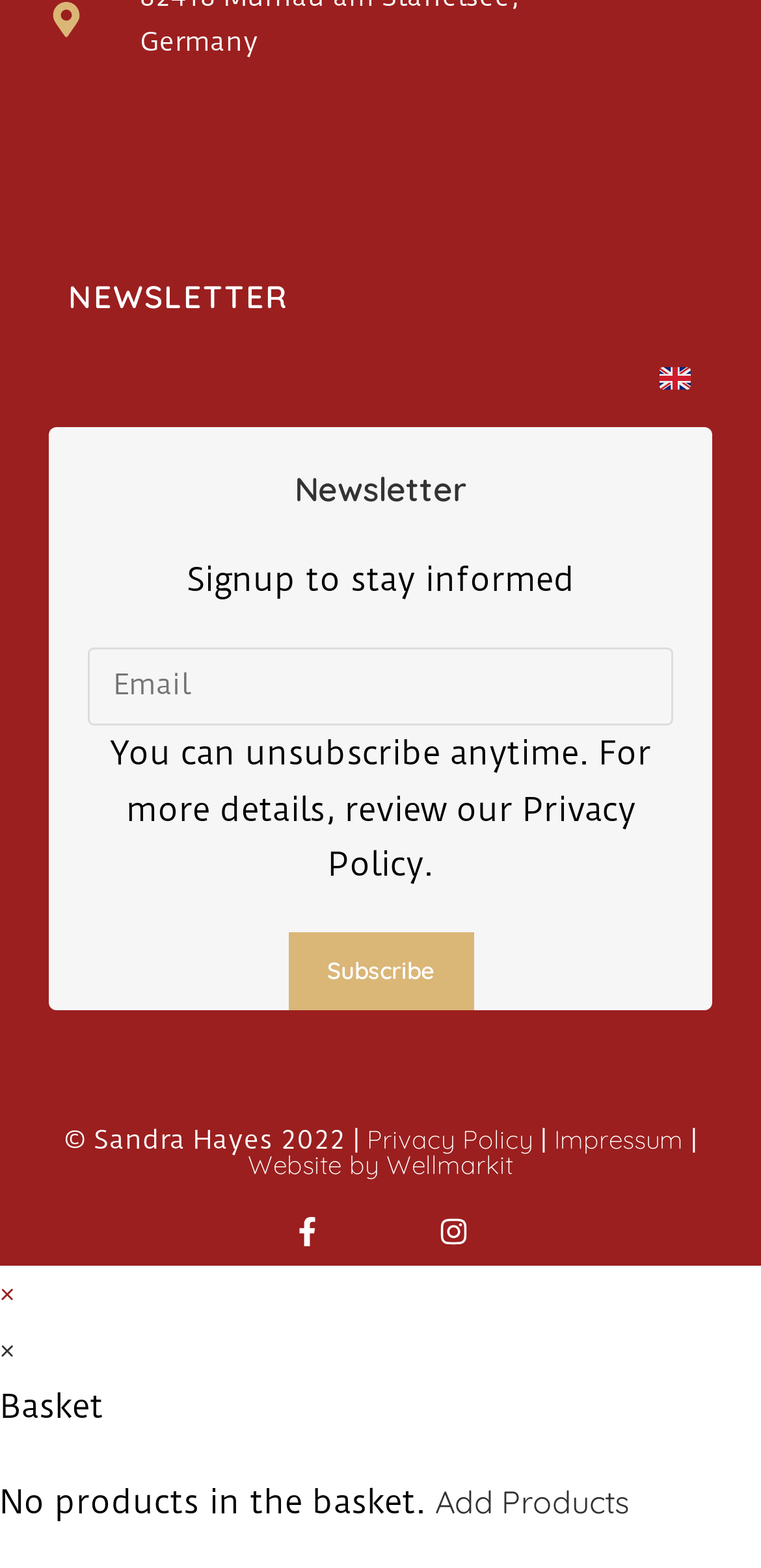Please specify the bounding box coordinates of the region to click in order to perform the following instruction: "Subscribe to newsletter".

[0.378, 0.595, 0.622, 0.644]